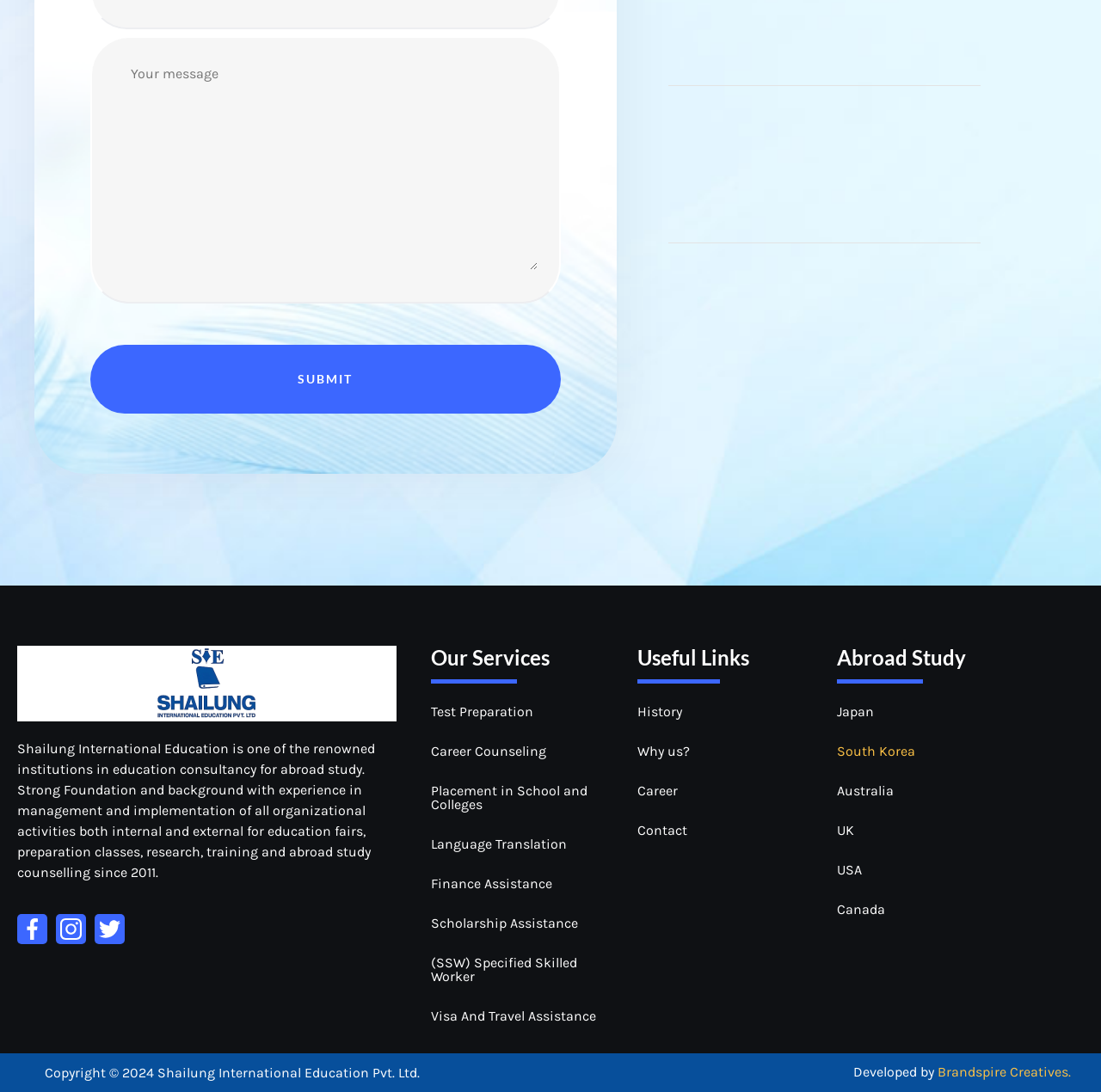What is the name of the institution?
Look at the image and construct a detailed response to the question.

The name of the institution can be found in the StaticText element with the text 'Shailung International Education is one of the renowned institutions in education consultancy for abroad study.'